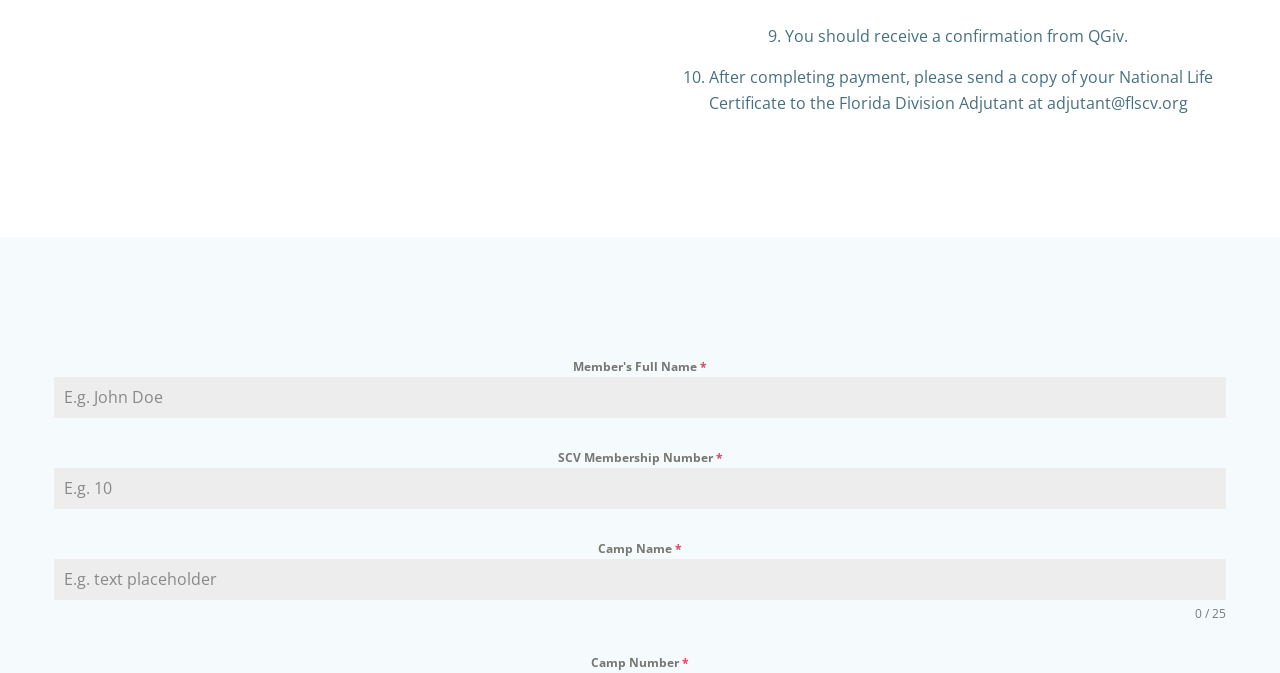Answer the following in one word or a short phrase: 
What is the label for the field below the 'Camp Name' field?

Camp Number